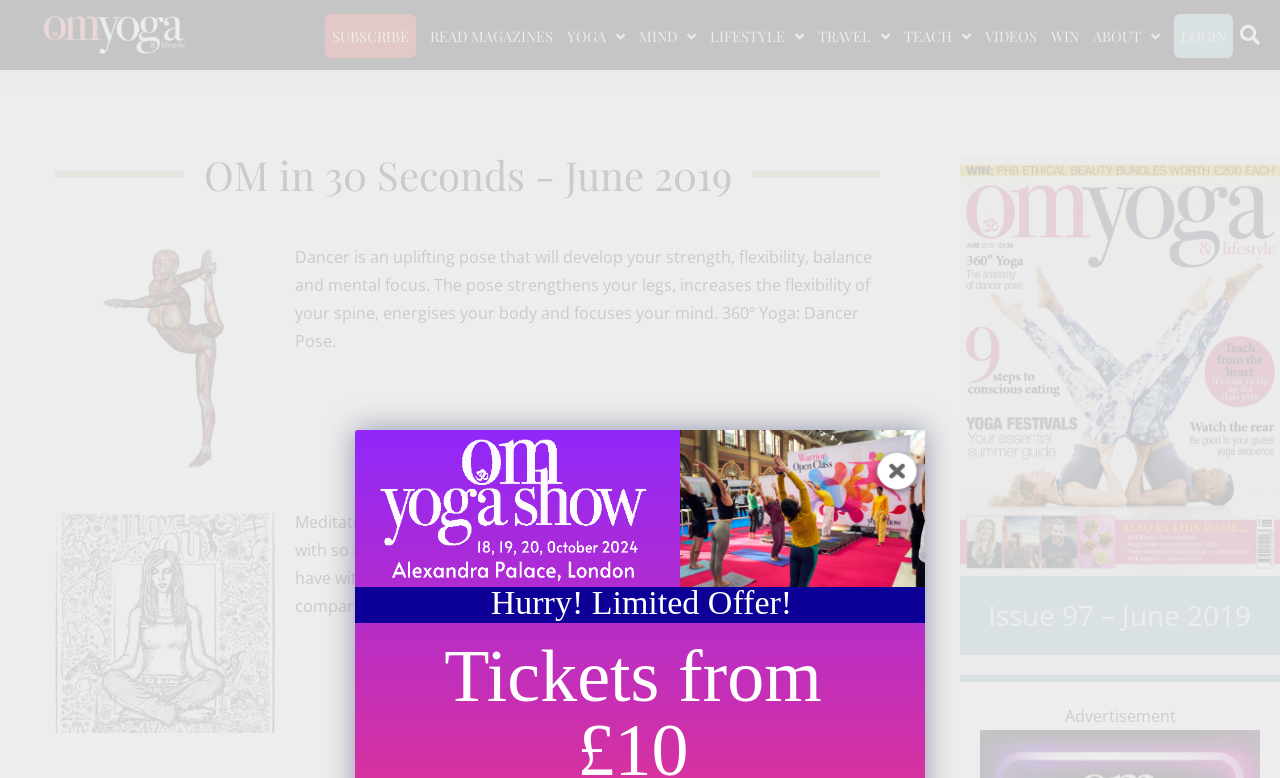Locate the headline of the webpage and generate its content.

OM in 30 Seconds - June 2019